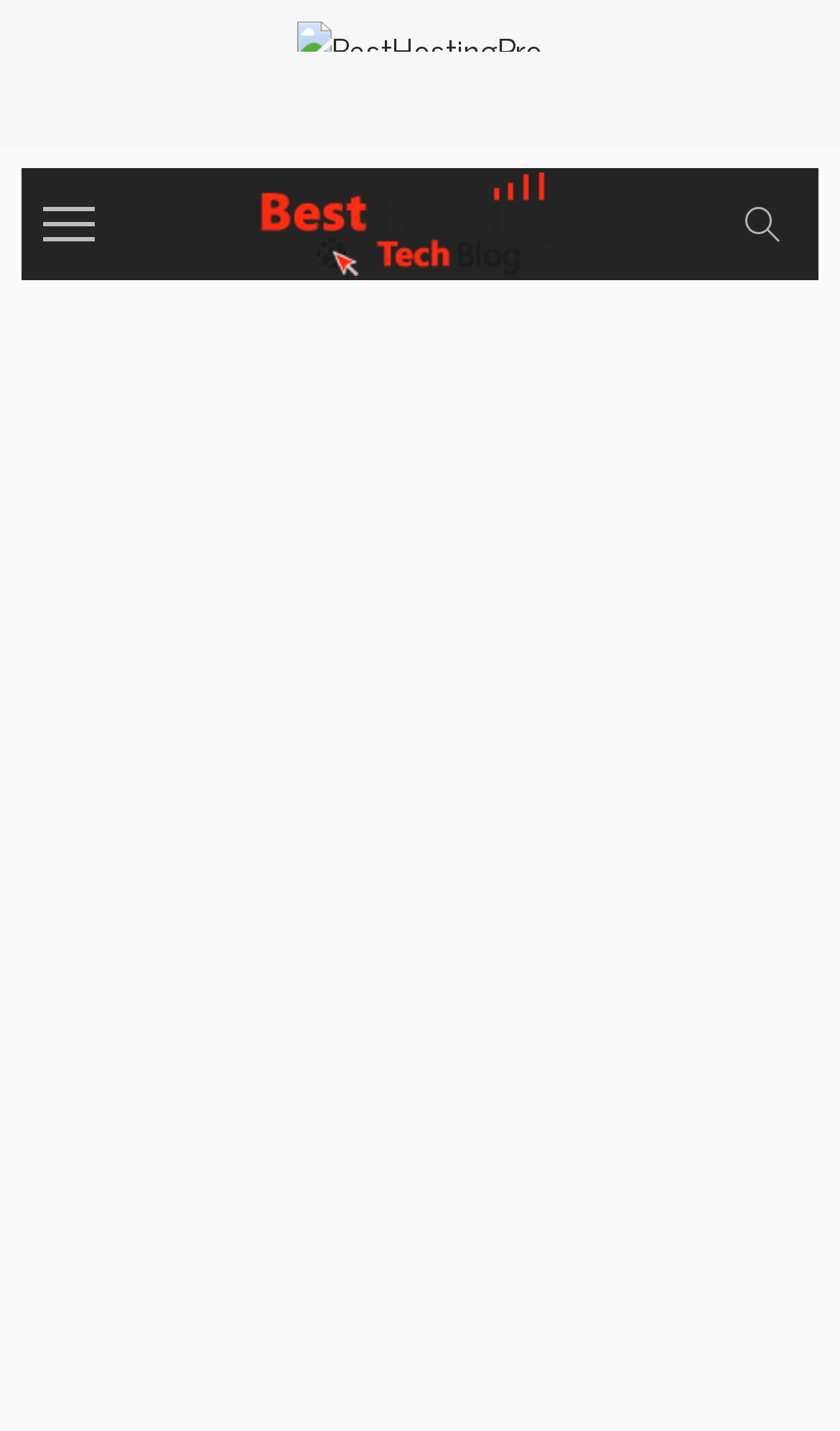How many links are there in the top section?
Please give a detailed and elaborate answer to the question.

There are three links in the top section of the webpage. The first link is 'BestHostingPro' with bounding box coordinates [0.354, 0.015, 0.646, 0.036], the second link is also 'BestHostingPro' with bounding box coordinates [0.305, 0.136, 0.695, 0.171], and the third link is '' with bounding box coordinates [0.841, 0.117, 0.974, 0.196].